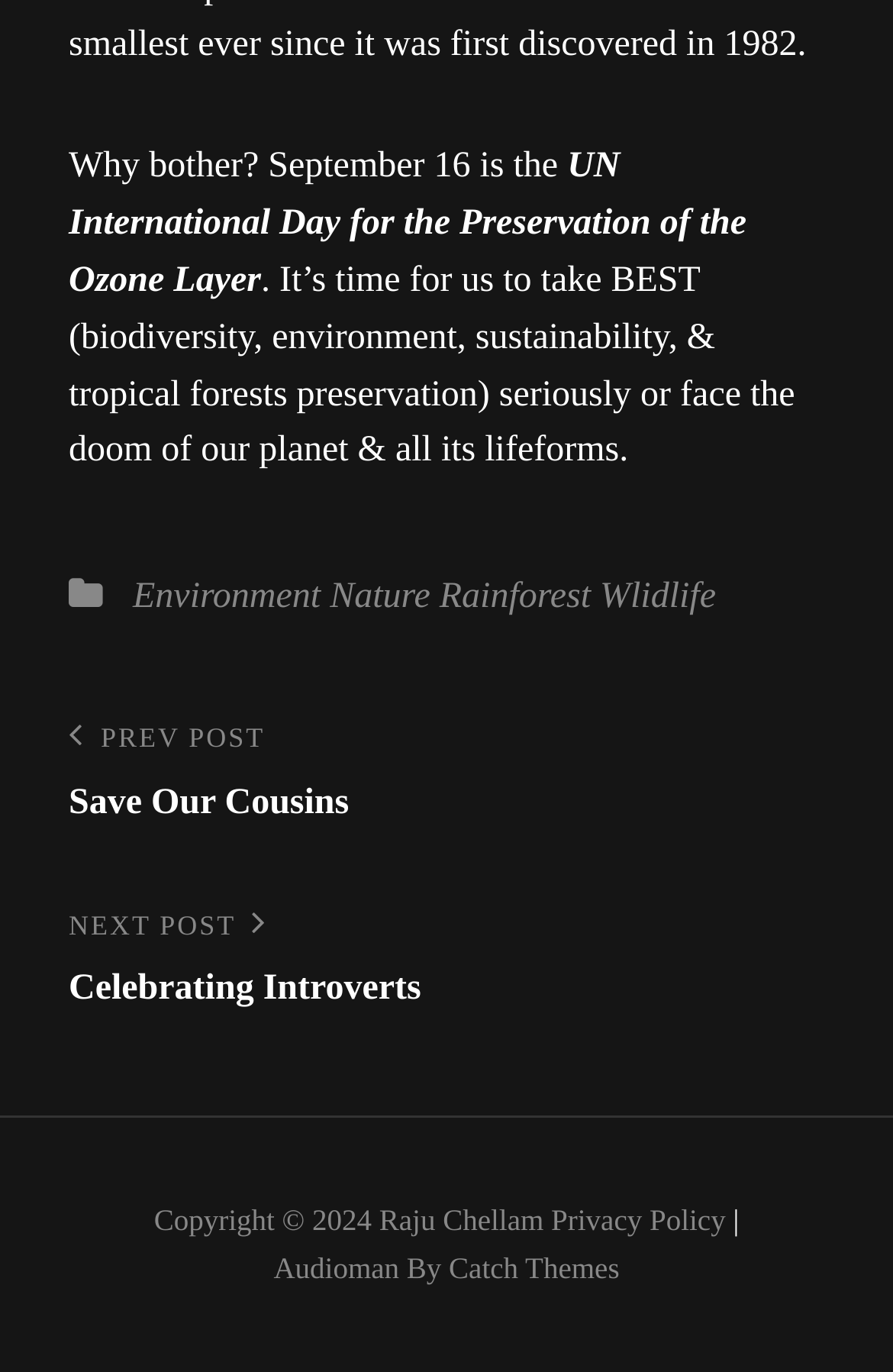Determine the bounding box coordinates of the section I need to click to execute the following instruction: "Explore the Catch Themes website". Provide the coordinates as four float numbers between 0 and 1, i.e., [left, top, right, bottom].

[0.503, 0.911, 0.694, 0.936]